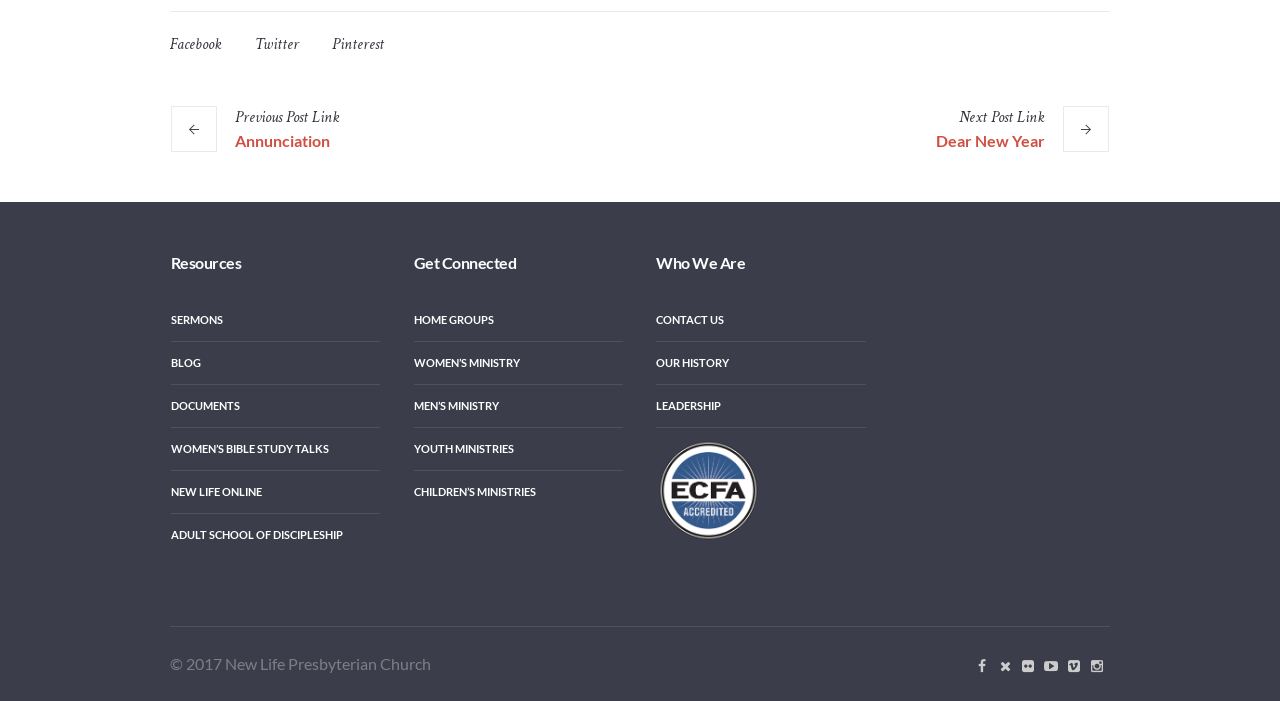What are the main categories of resources?
Please provide an in-depth and detailed response to the question.

The question can be answered by looking at the section labeled 'Resources', where there are links to 'SERMONS', 'BLOG', 'DOCUMENTS', and other resources, indicating that these are the main categories of resources available.